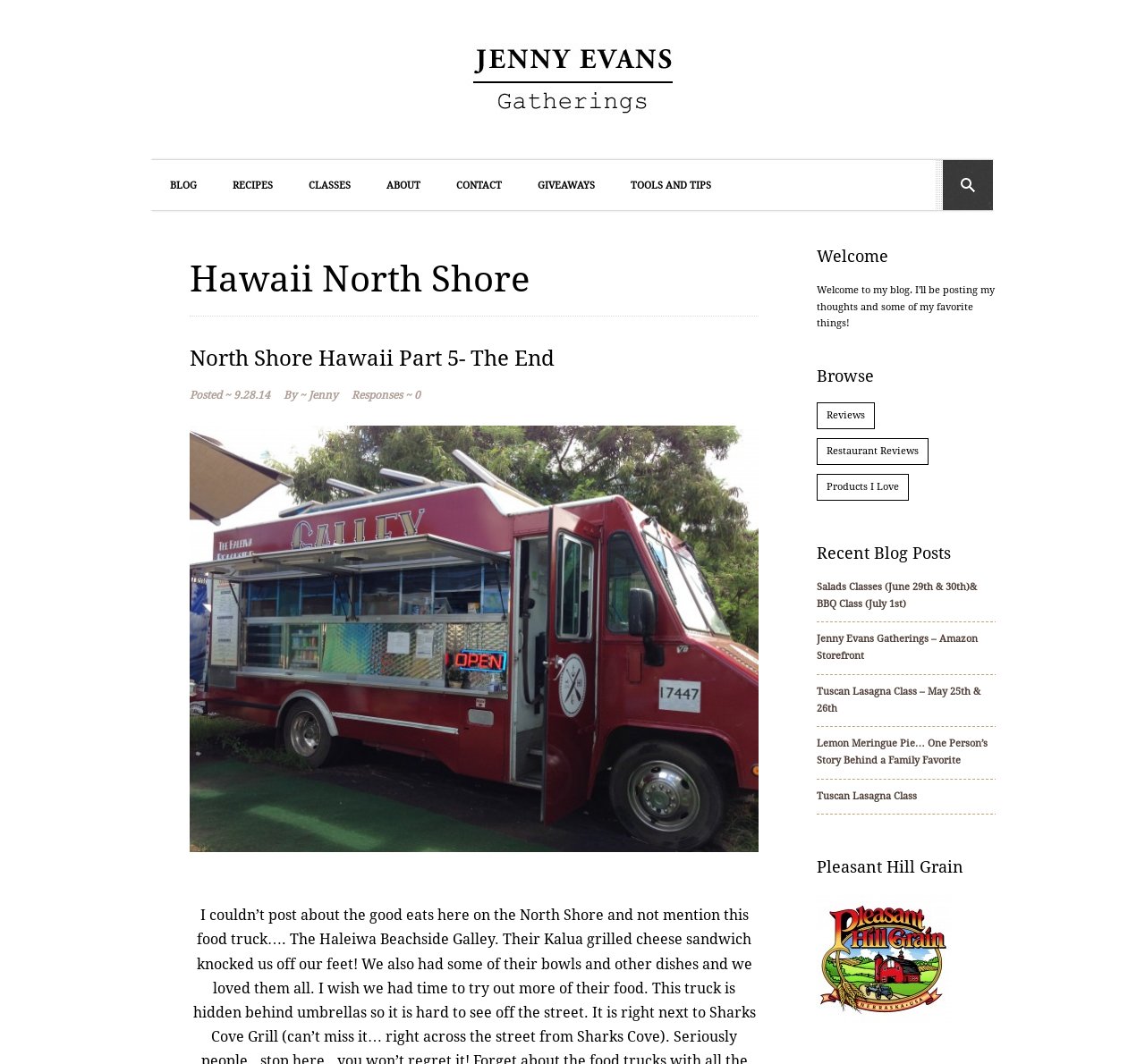How many links are there in the main navigation?
Give a detailed explanation using the information visible in the image.

The main navigation links are 'BLOG', 'RECIPES', 'CLASSES', 'ABOUT', 'CONTACT', 'GIVEAWAYS', and 'TOOLS AND TIPS', which are located at the top of the webpage. There are 7 links in total.